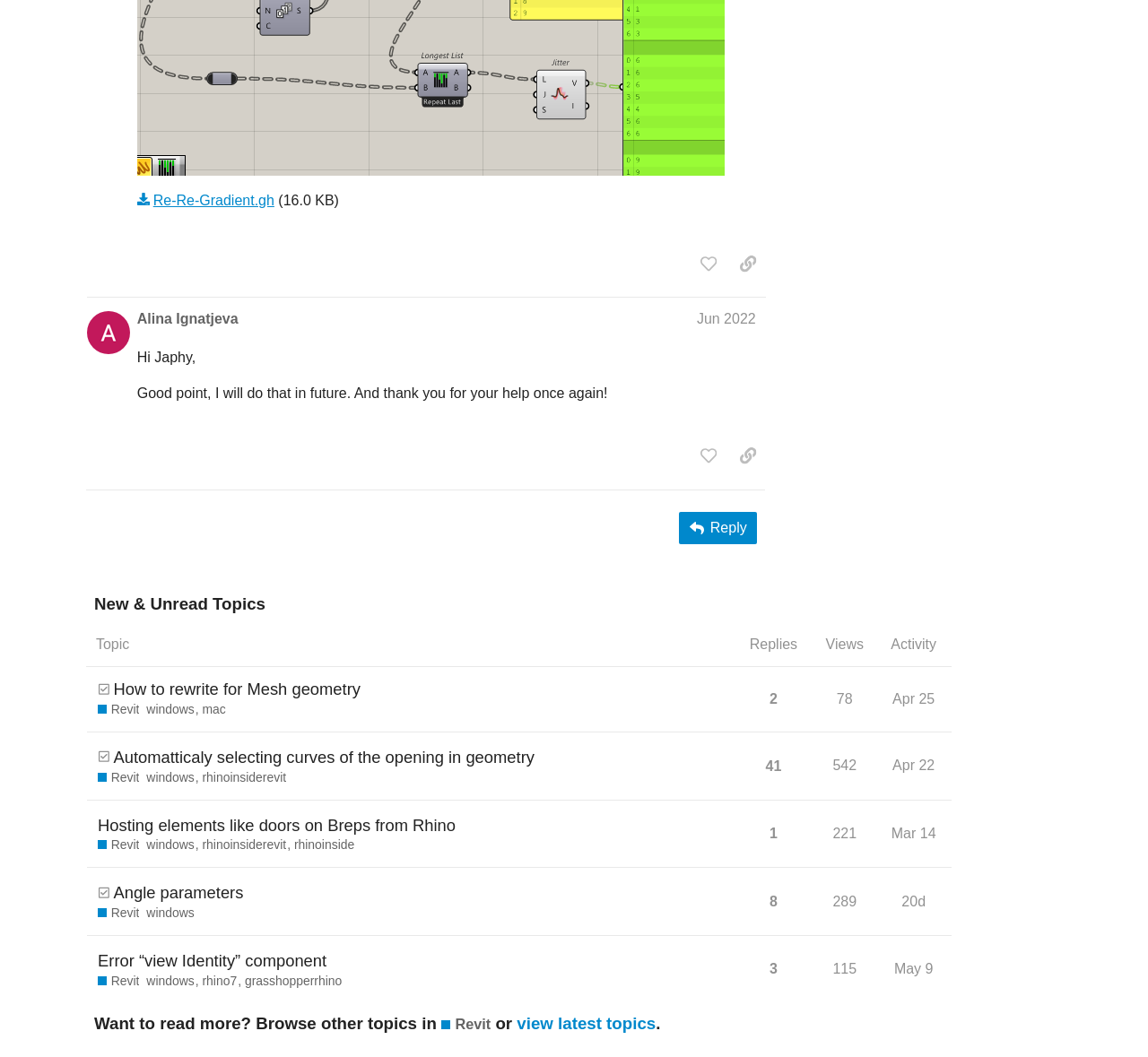Highlight the bounding box coordinates of the element you need to click to perform the following instruction: "Click the 'Reply' button."

[0.592, 0.484, 0.659, 0.515]